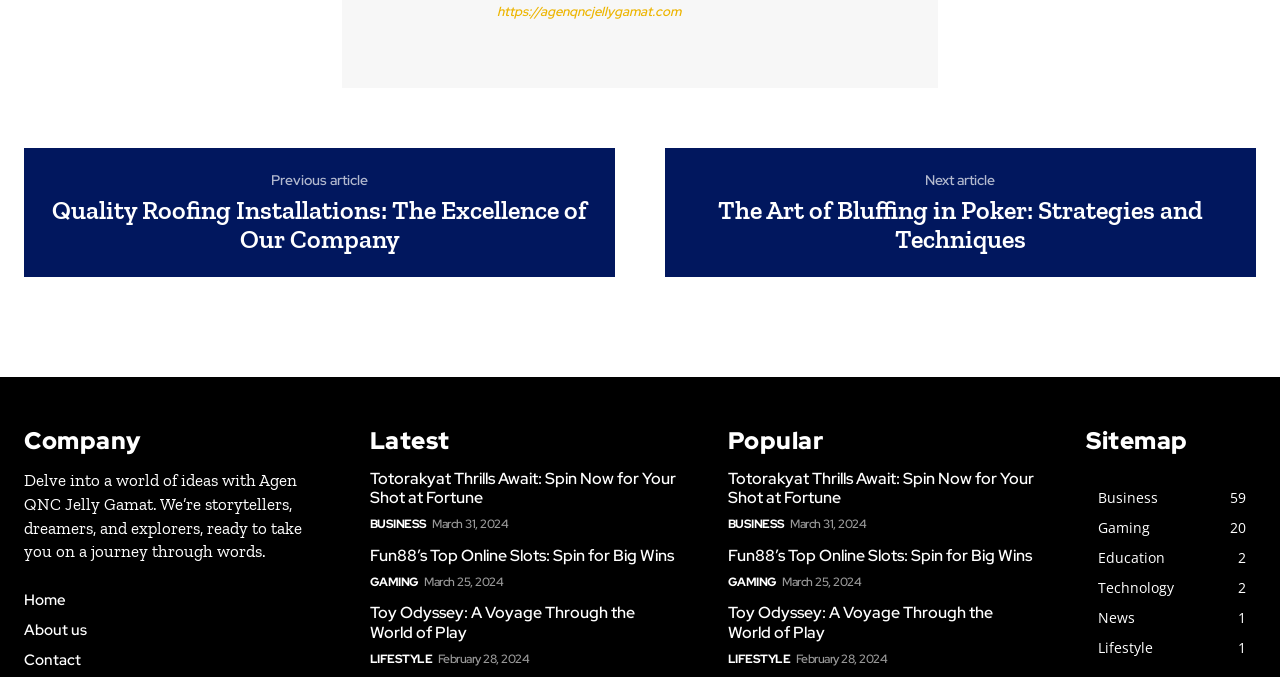What is the title of the first article in the 'Popular' section?
Answer with a single word or short phrase according to what you see in the image.

Totorakyat Thrills Await: Spin Now for Your Shot at Fortune